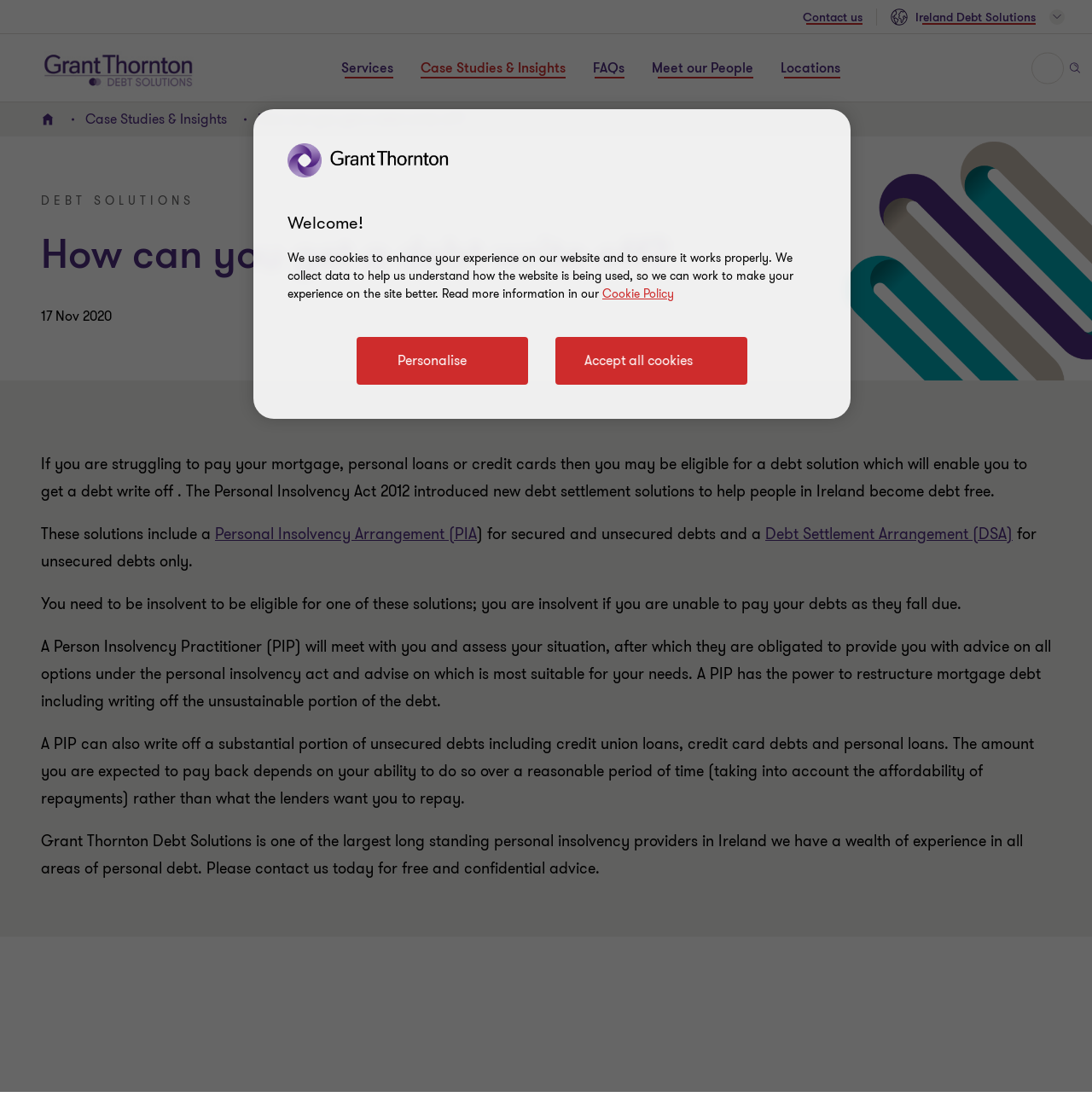What is the benefit of a Debt Settlement Arrangement (DSA)?
Kindly offer a comprehensive and detailed response to the question.

As mentioned on the webpage, a Debt Settlement Arrangement (DSA) is a debt solution for unsecured debts only, and it allows for a substantial portion of these debts to be written off, providing relief to individuals struggling with debt.